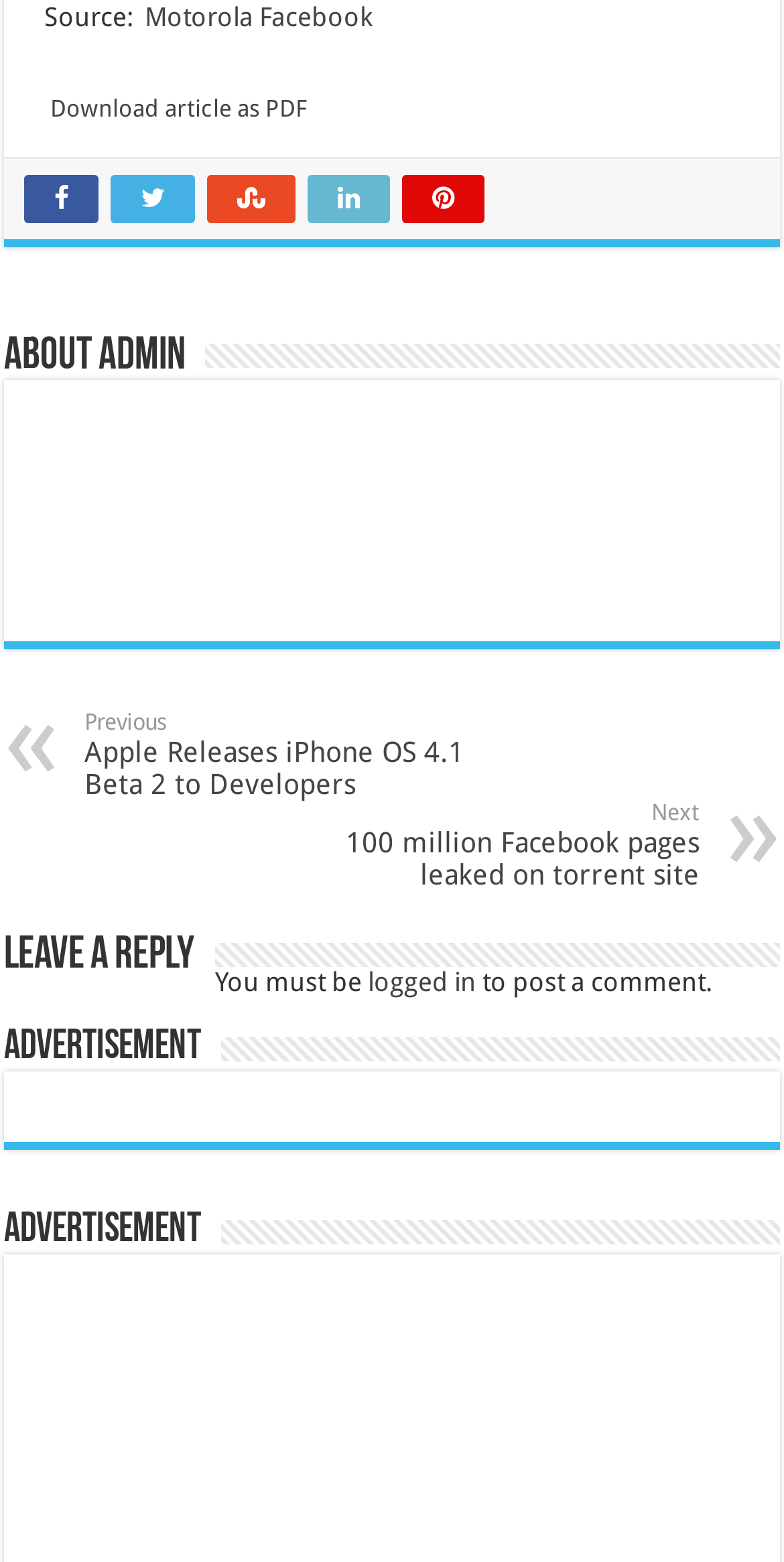Can you give a comprehensive explanation to the question given the content of the image?
What is the purpose of the 'Download article as PDF' link?

The 'Download article as PDF' link is located at the top of the webpage and allows users to download the article in PDF format, as indicated by the link text.